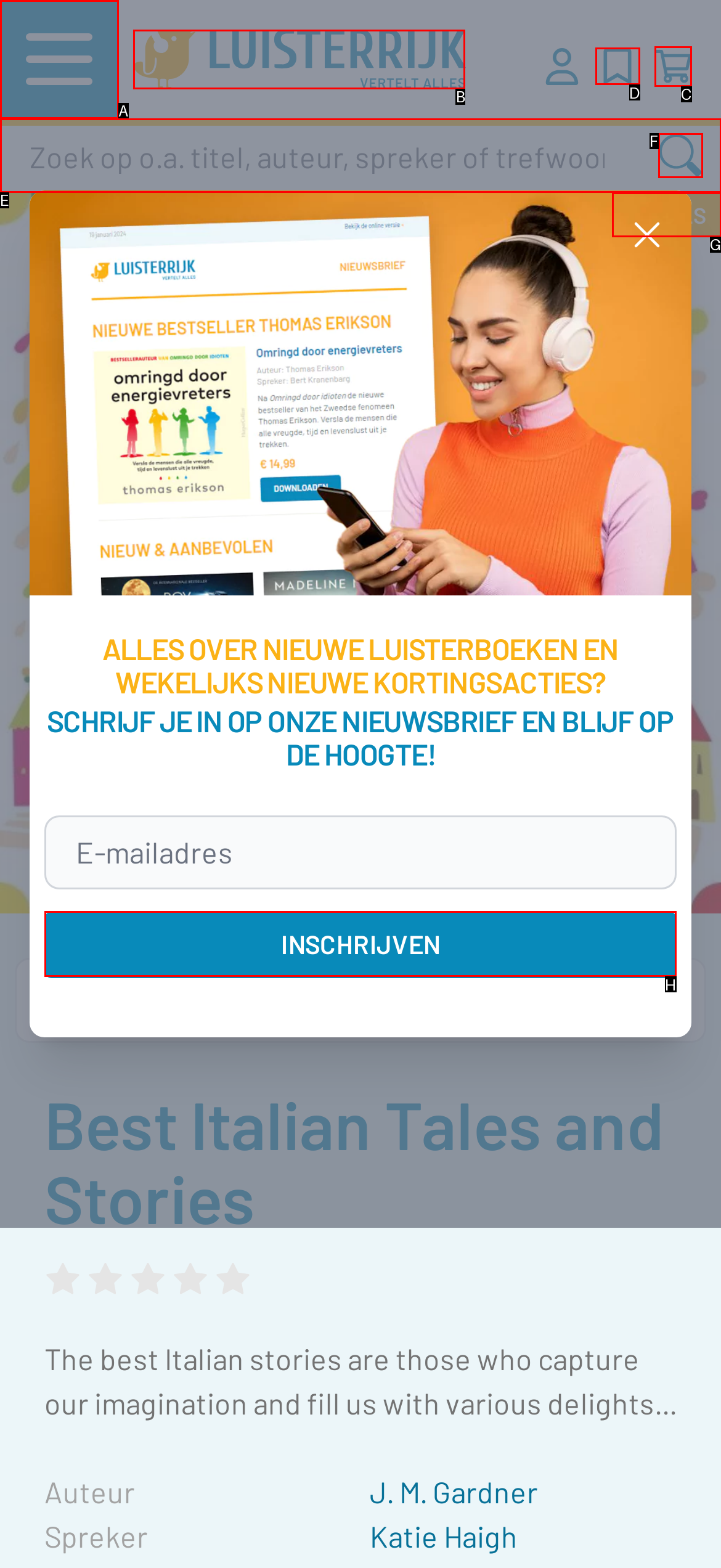Which letter corresponds to the correct option to complete the task: Subscribe to the newsletter?
Answer with the letter of the chosen UI element.

H